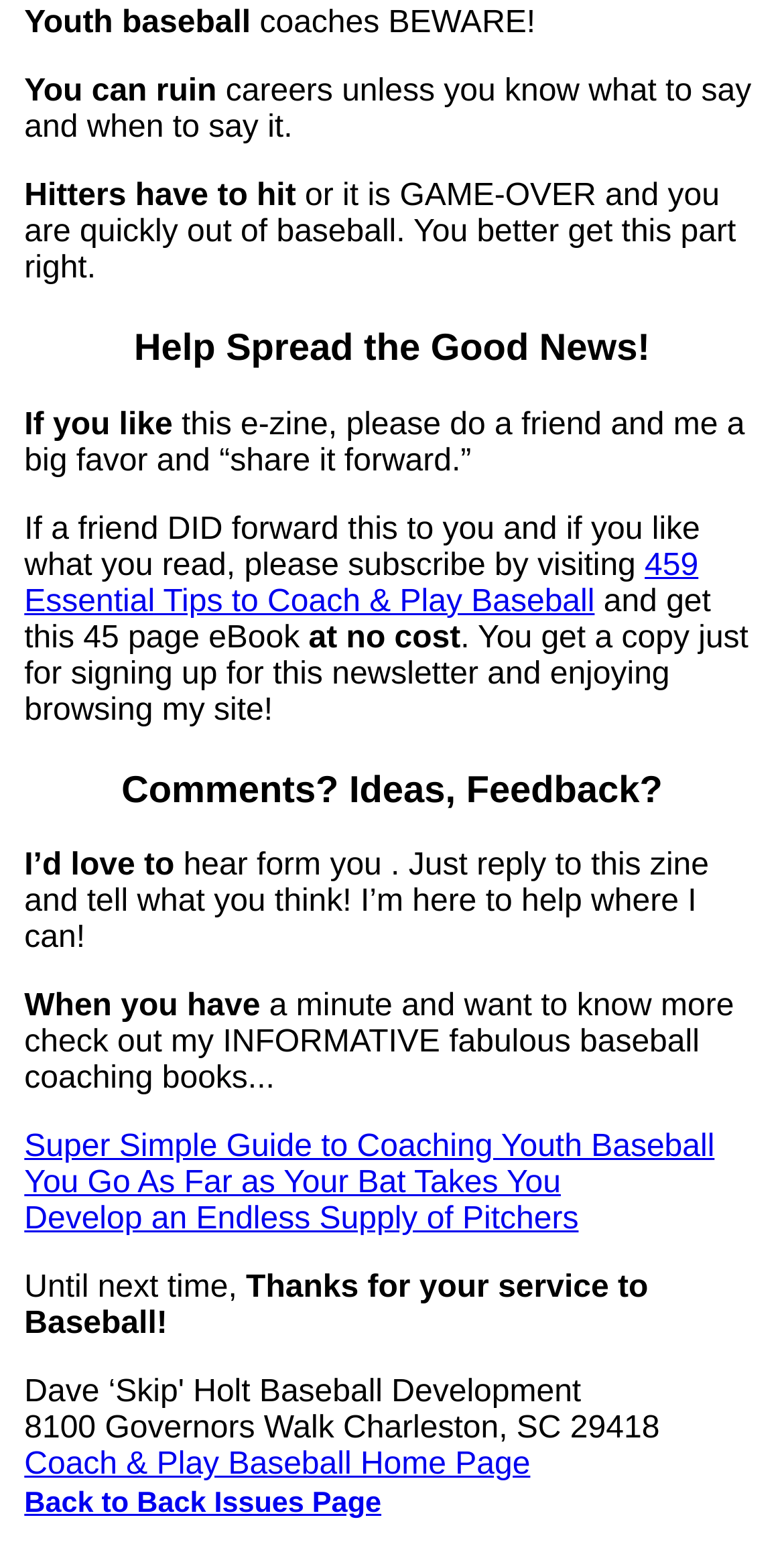Using details from the image, please answer the following question comprehensively:
What is being offered for free?

The webpage mentions that by signing up for the newsletter, the reader can receive a 45-page eBook titled '459 Essential Tips to Coach & Play Baseball' at no cost, indicating that this eBook is being offered for free.